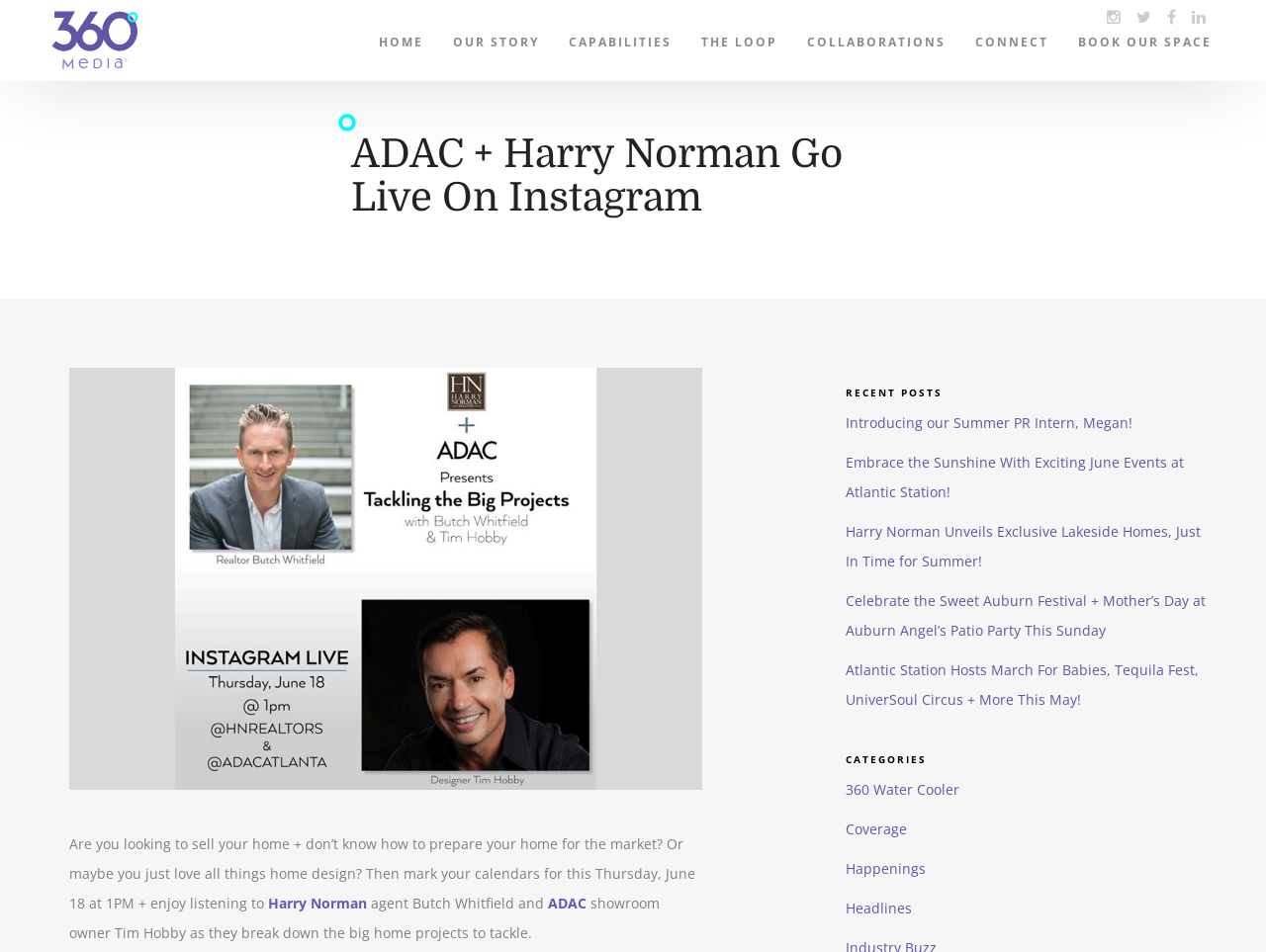Generate the text of the webpage's primary heading.

ADAC + Harry Norman Go Live On Instagram